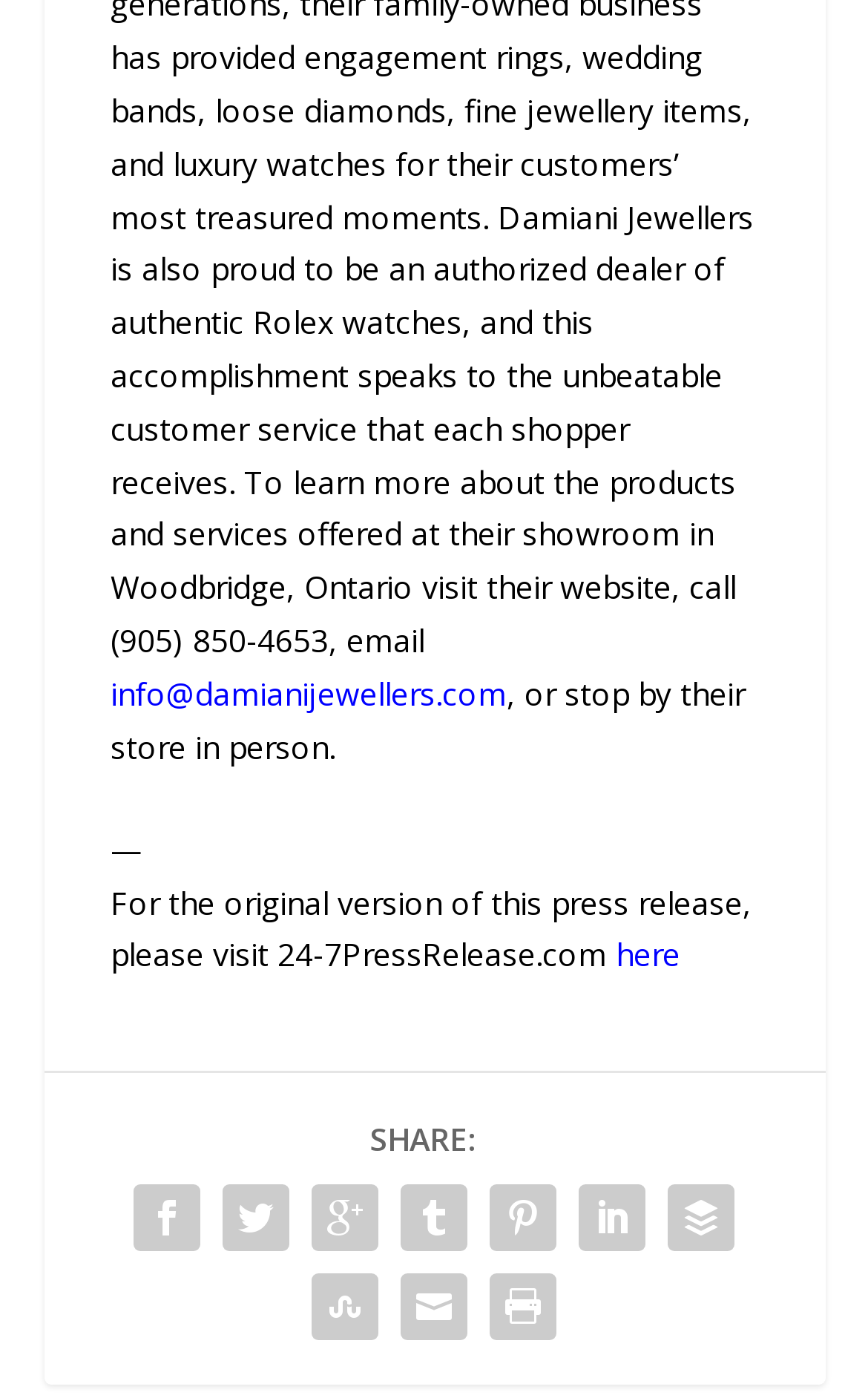Use a single word or phrase to answer the question:
What is the email address to contact?

info@damianijewellers.com